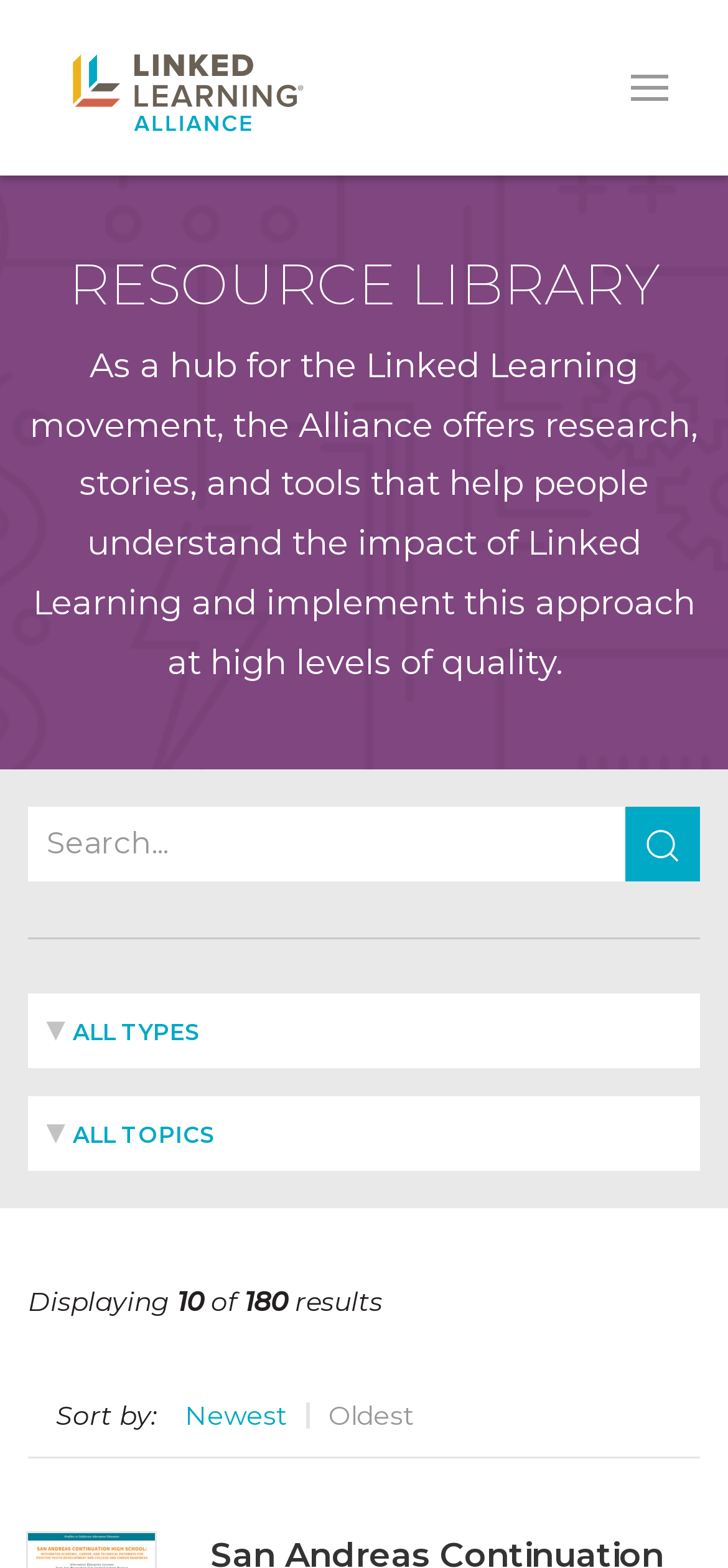Review the image closely and give a comprehensive answer to the question: What are the options for sorting results?

The options for sorting results can be found in the links 'Newest' and 'Oldest', which are located below the search bar and are labeled as 'Sort by:'.